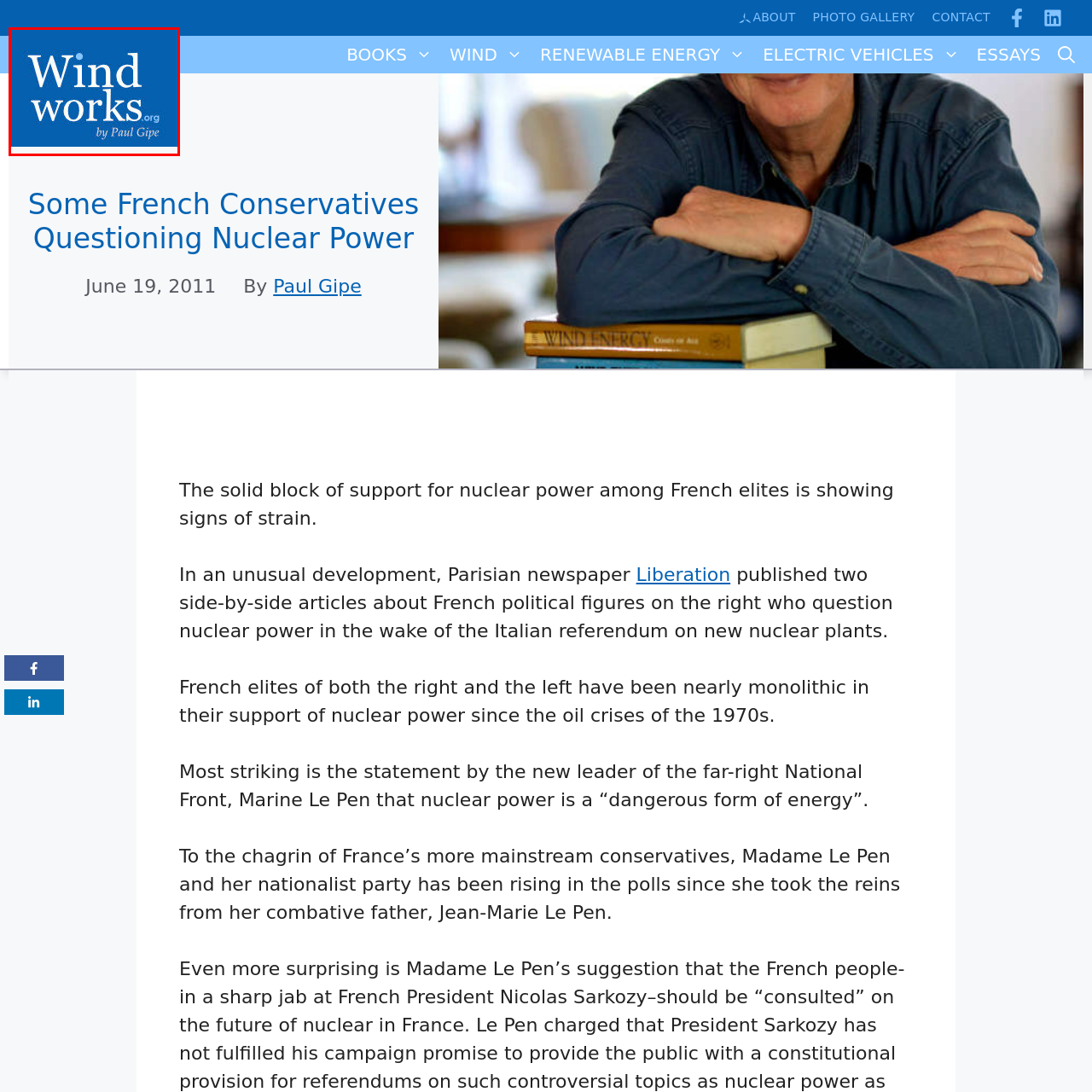Observe the image confined by the red frame and answer the question with a single word or phrase:
What is the focus of the platform?

Renewable energy